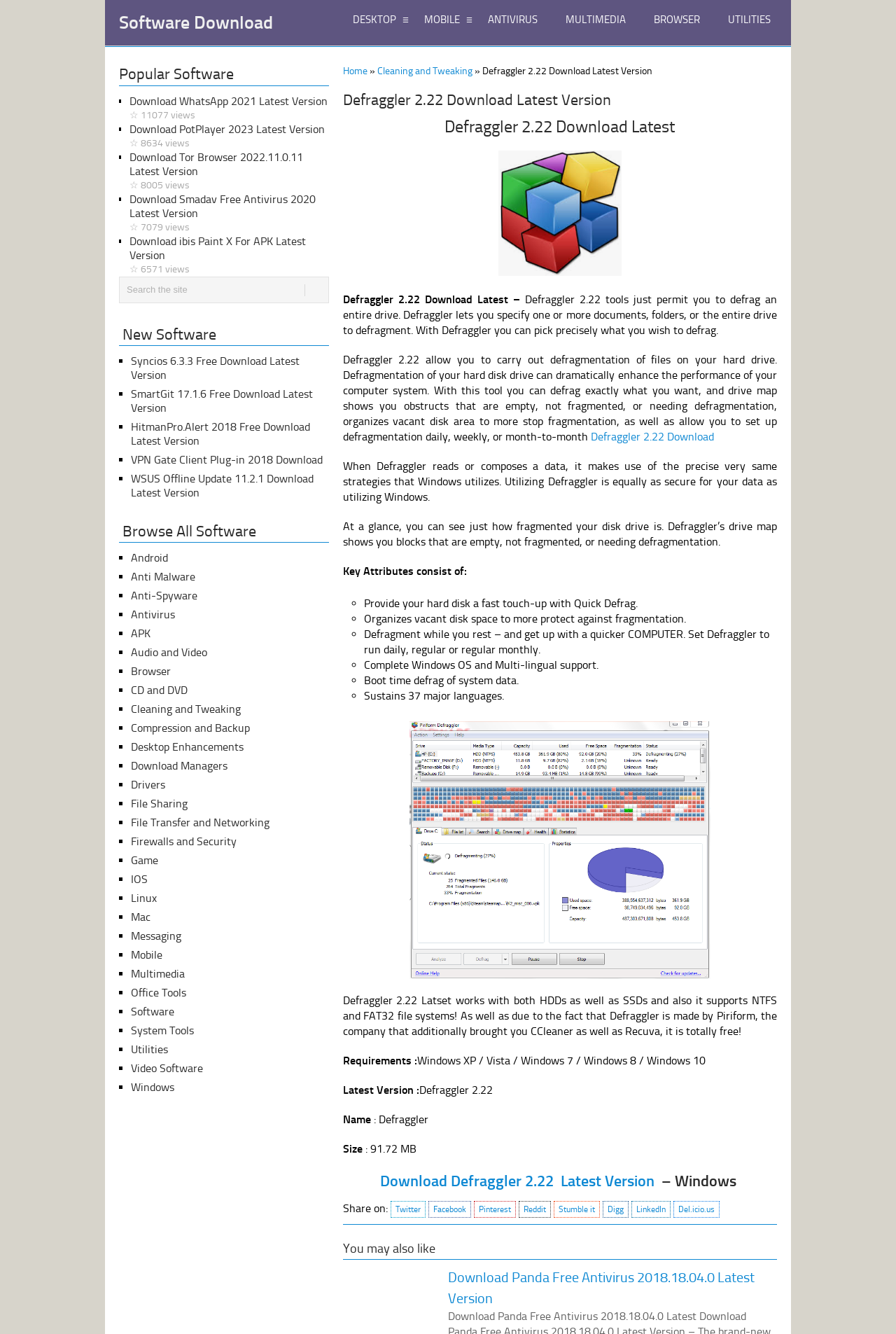Kindly determine the bounding box coordinates for the area that needs to be clicked to execute this instruction: "Click on Defraggler 2.22 Download".

[0.383, 0.113, 0.867, 0.208]